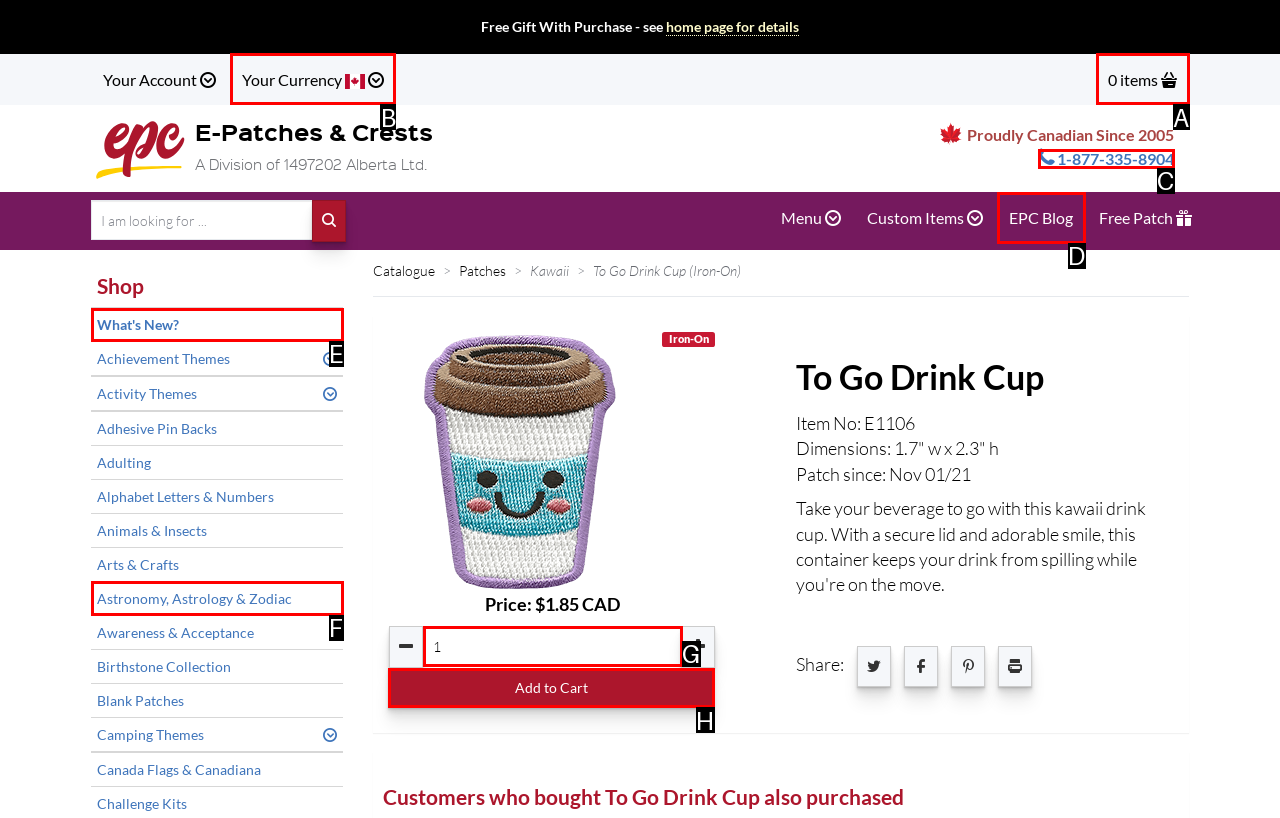To achieve the task: call the phone number, indicate the letter of the correct choice from the provided options.

None